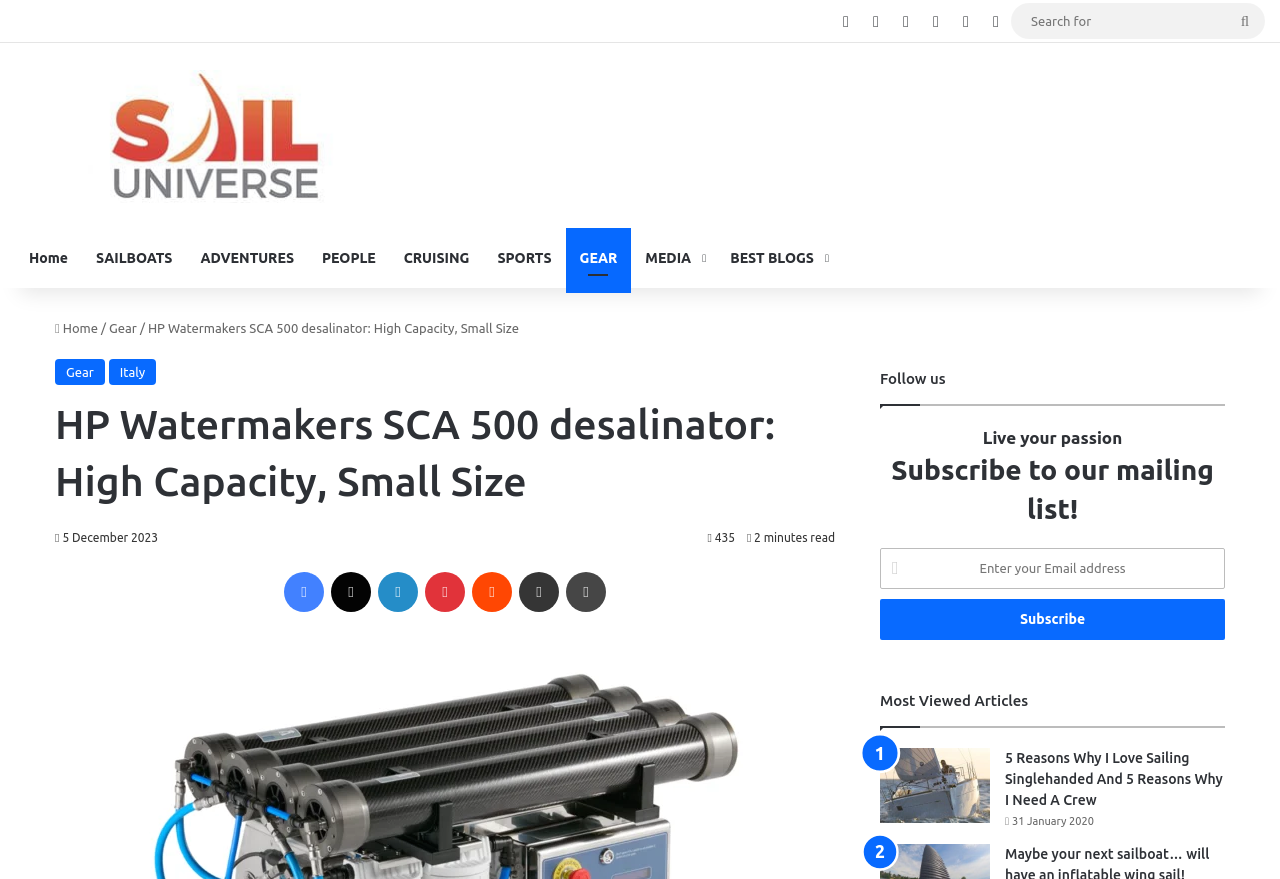Provide the text content of the webpage's main heading.

HP Watermakers SCA 500 desalinator: High Capacity, Small Size